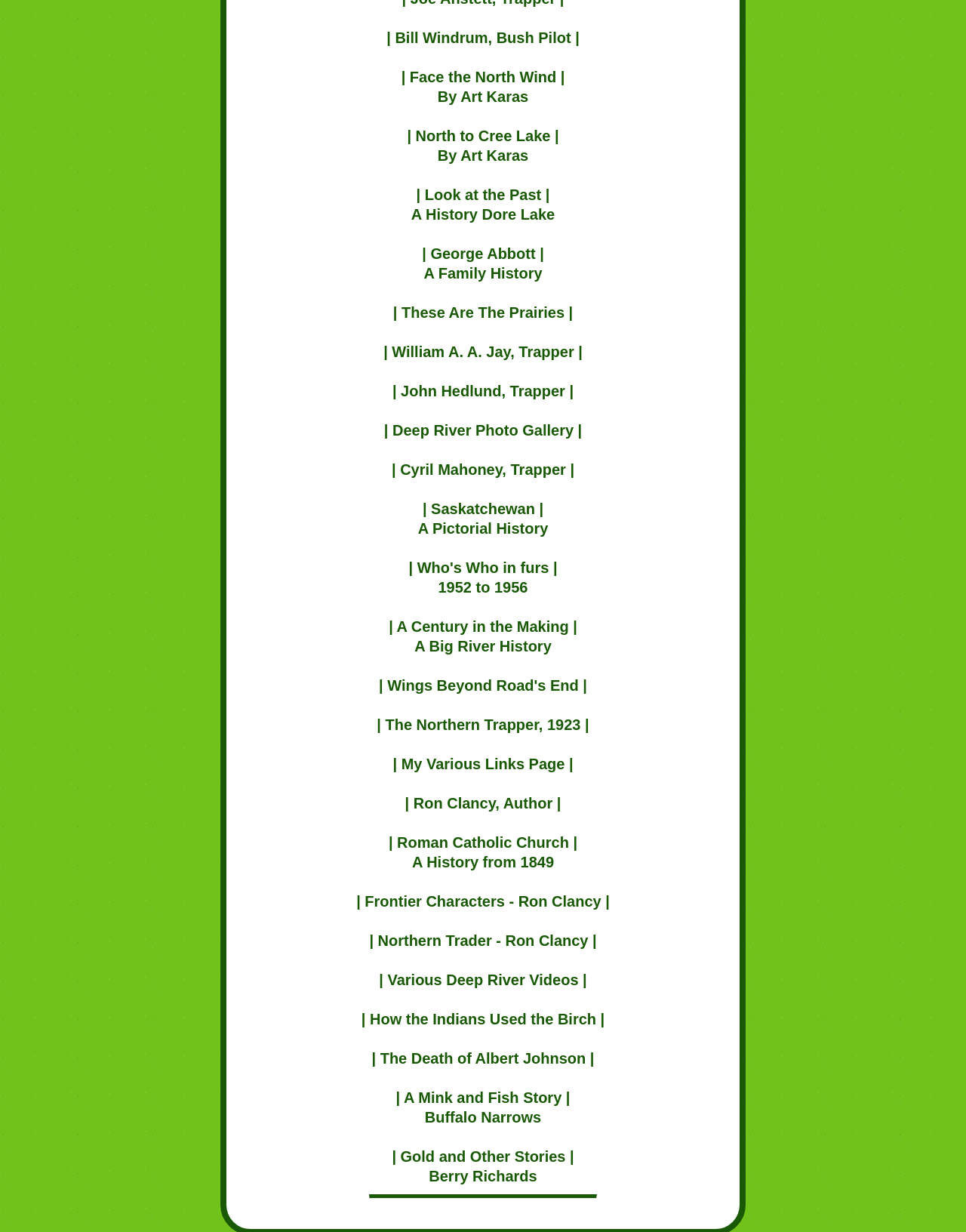Please locate the bounding box coordinates of the element that should be clicked to complete the given instruction: "Click on Bill Windrum, Bush Pilot".

[0.409, 0.024, 0.591, 0.037]